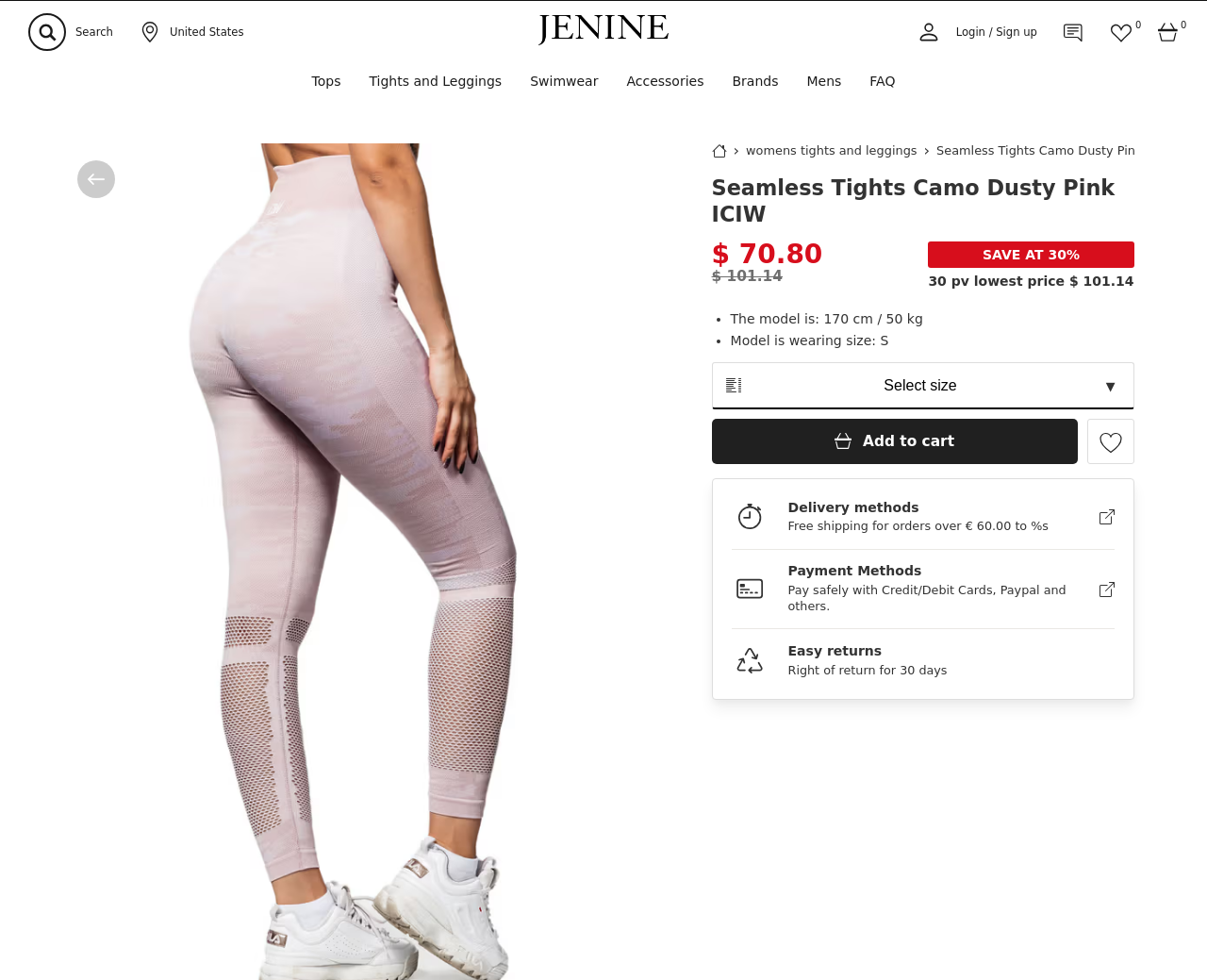Please use the details from the image to answer the following question comprehensively:
What is the discount percentage on the Seamless Tights Camo Dusty Pink ICIW?

The discount percentage on the Seamless Tights Camo Dusty Pink ICIW is 30%, which is mentioned on the webpage as 'SAVE AT 30%'. This information can be found in the product details section of the webpage.